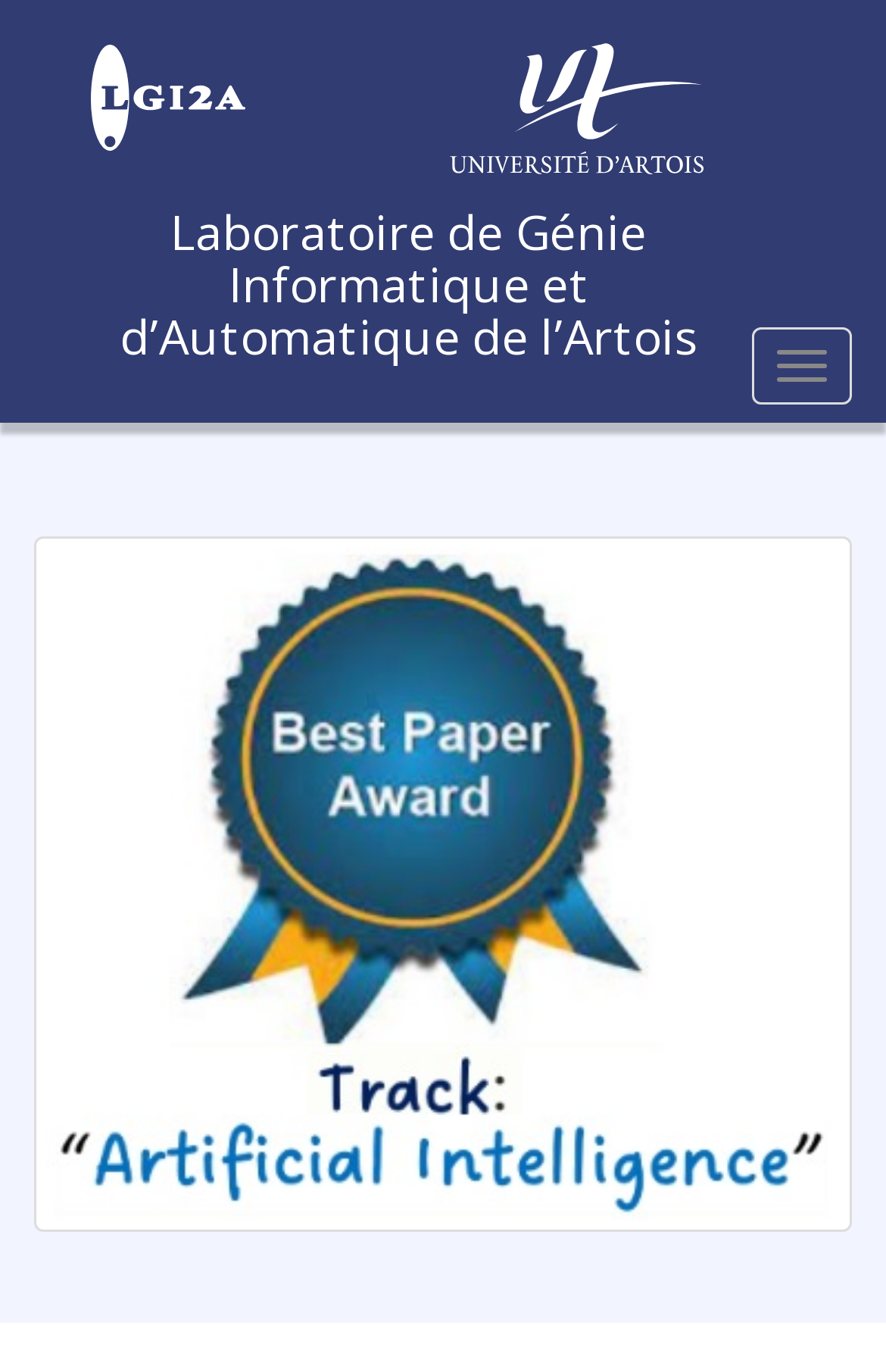Determine the title of the webpage and give its text content.

Laboratoire de Génie Informatique et d’Automatique de l’Artois